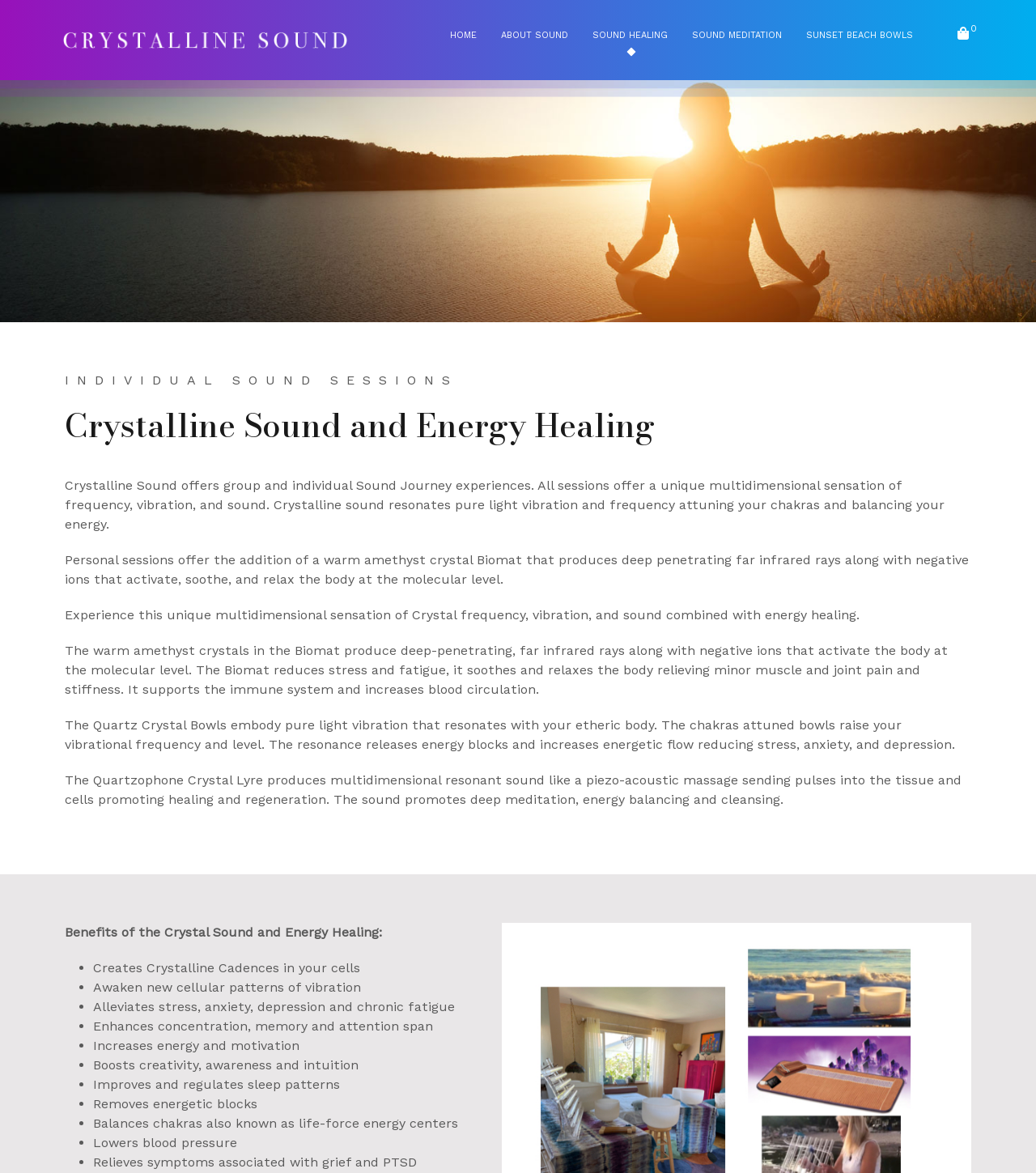Generate a thorough caption detailing the webpage content.

The webpage is about Sound Healing and Crystalline Sound, with a focus on individual sound sessions and energy healing. At the top, there is a logo with the text "Crystalline Sound" and an image with the same name. Below the logo, there is a navigation menu with links to "HOME", "ABOUT SOUND", "SOUND HEALING", "SOUND MEDITATION", and "SUNSET BEACH BOWLS". 

To the right of the navigation menu, there is a small icon with the text "\uf290 0". Below the navigation menu, there is a heading that reads "Crystalline Sound and Energy Healing". 

The main content of the webpage is divided into several sections. The first section describes the individual sound sessions offered by Crystalline Sound, which include a unique multidimensional sensation of frequency, vibration, and sound. The sessions also utilize a warm amethyst crystal Biomat that produces deep-penetrating far infrared rays and negative ions to relax the body.

The next section explains the benefits of the Quartz Crystal Bowls, which embody pure light vibration and resonate with the etheric body, raising the vibrational frequency and releasing energy blocks. 

Following this, there is a section about the Quartzophone Crystal Lyre, which produces multidimensional resonant sound that promotes healing and regeneration. 

The final section lists the benefits of the Crystal Sound and Energy Healing, including creating crystalline cadences in cells, awakening new cellular patterns of vibration, alleviating stress and anxiety, and enhancing concentration and memory, among others.